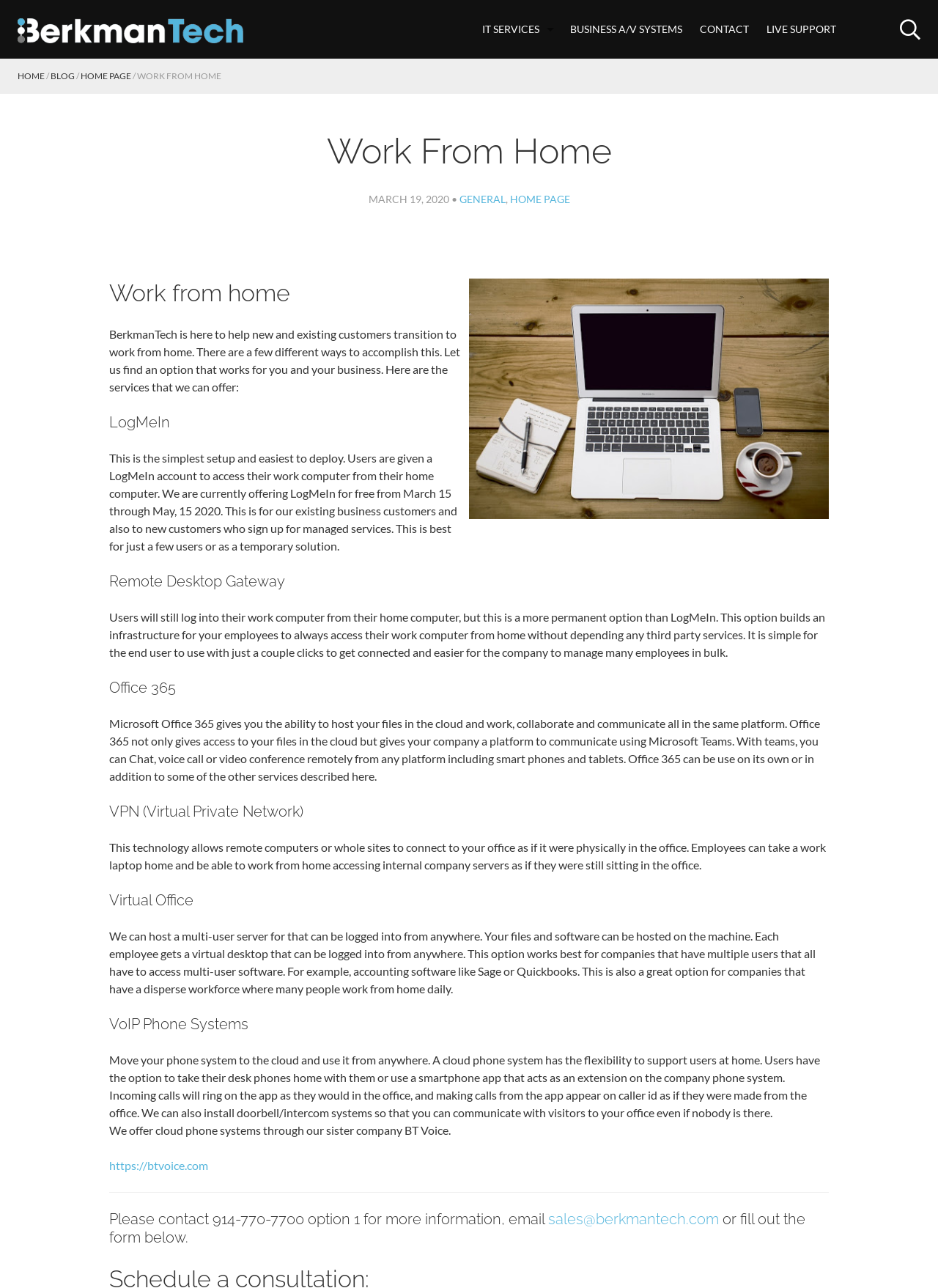Explain the features and main sections of the webpage comprehensively.

The webpage is about BerkmanTech, a company that provides IT consulting and tech support for small businesses, with a focus on helping customers transition to work from home. At the top of the page, there is a navigation menu with links to "IT SERVICES", "BUSINESS A/V SYSTEMS", "CONTACT", "LIVE SUPPORT", and a search icon. Below the navigation menu, there is a heading that reads "Work From Home" with a timestamp "MARCH 19, 2020" next to it.

The main content of the page is divided into sections, each with a heading that describes a different way to work from home. These sections include "LogMeIn", "Remote Desktop Gateway", "Office 365", "VPN (Virtual Private Network)", "Virtual Office", and "VoIP Phone Systems". Each section provides a brief description of the service and its benefits.

There are also several calls-to-action on the page, including a phone number "914-770-7700" and an email address "sales@berkmantech.com" for customers to contact for more information. Additionally, there is a link to a sister company, BT Voice, which offers cloud phone systems.

The page has a simple and clean design, with a prominent heading and clear section divisions. The text is easy to read, and the use of headings and short paragraphs makes it easy to scan and understand. There are no images on the page, except for a small icon in the navigation menu and a logo at the top of the page.